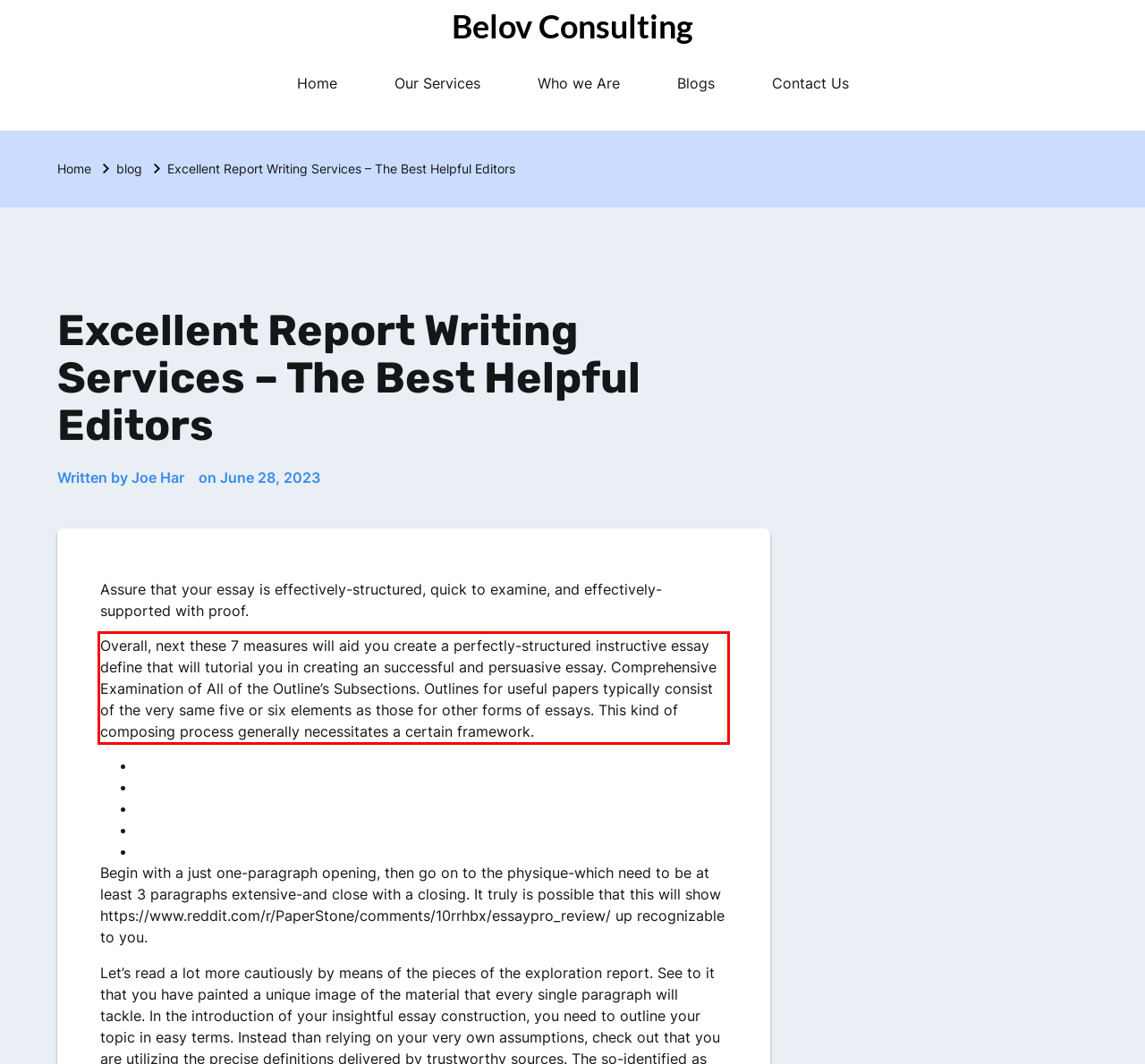Examine the webpage screenshot, find the red bounding box, and extract the text content within this marked area.

Overall, next these 7 measures will aid you create a perfectly-structured instructive essay define that will tutorial you in creating an successful and persuasive essay. Comprehensive Examination of All of the Outline’s Subsections. Outlines for useful papers typically consist of the very same five or six elements as those for other forms of essays. This kind of composing process generally necessitates a certain framework.